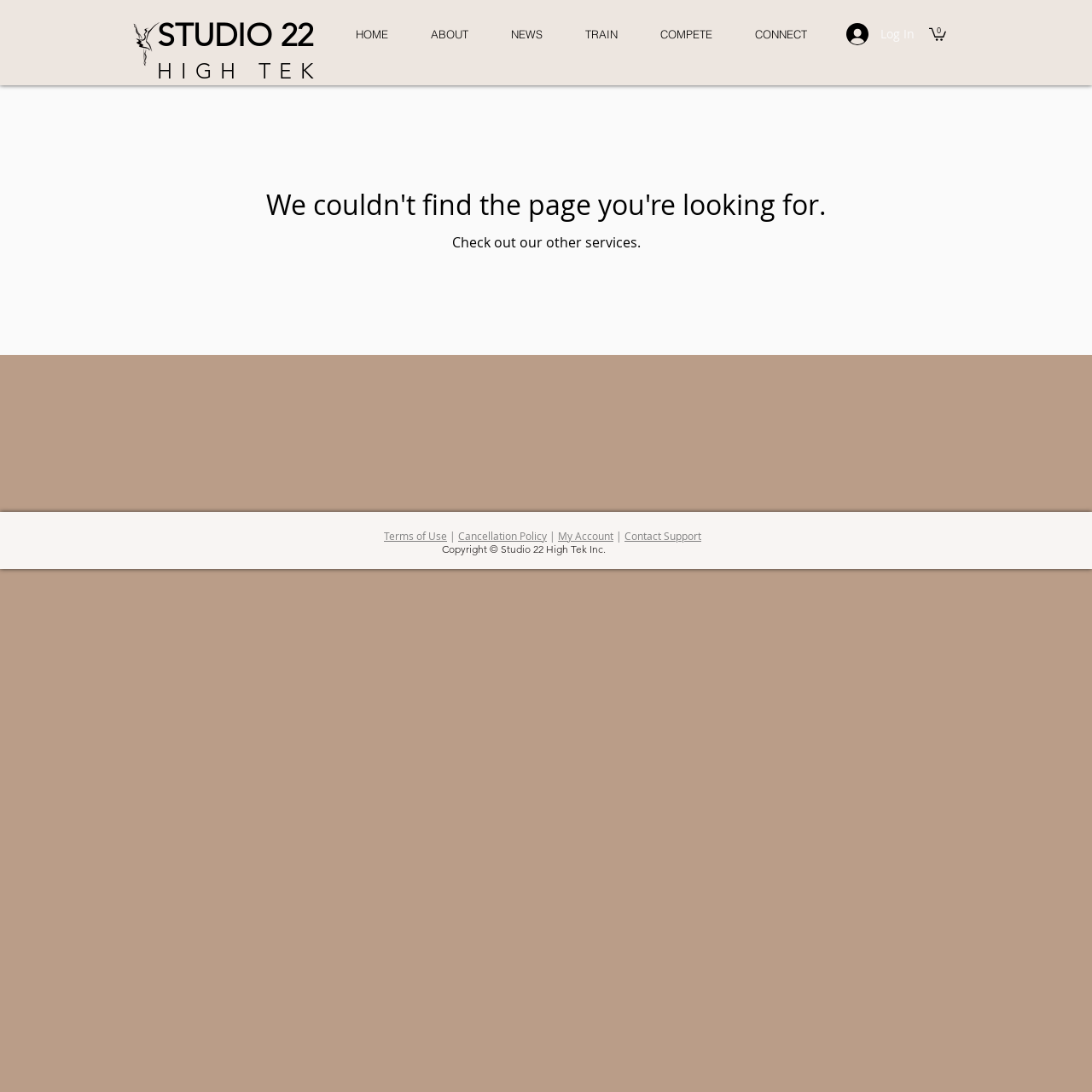Identify the bounding box coordinates of the element that should be clicked to fulfill this task: "Contact Support". The coordinates should be provided as four float numbers between 0 and 1, i.e., [left, top, right, bottom].

[0.572, 0.484, 0.642, 0.497]